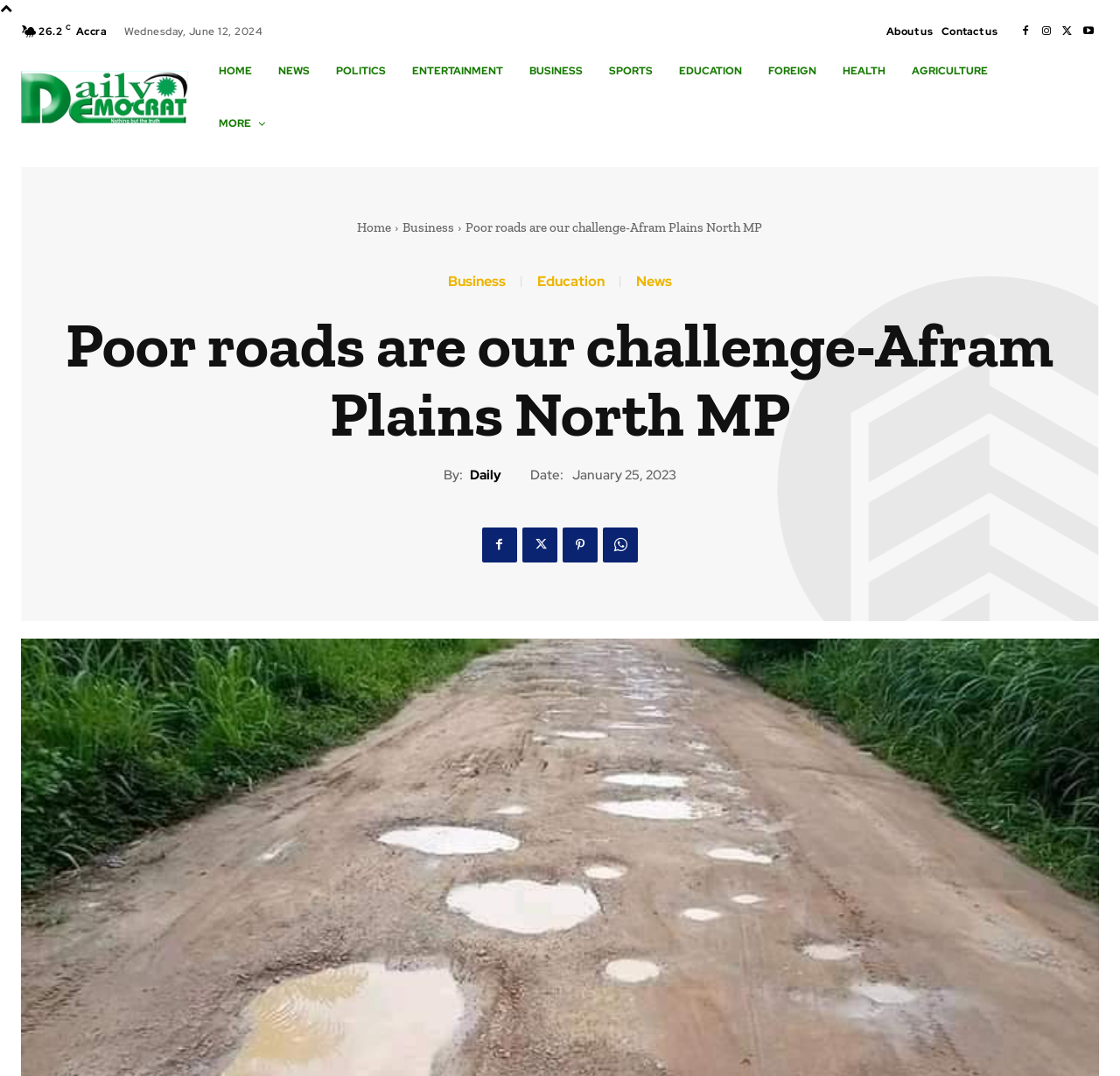Generate a comprehensive caption for the webpage you are viewing.

The webpage appears to be a news article from the Daily Democrat News Online. At the top left corner, there is a logo image with a link to the homepage. Next to the logo, there are several navigation links, including "HOME", "NEWS", "POLITICS", "ENTERTAINMENT", and more, which are evenly spaced and aligned horizontally.

Below the navigation links, there is a headline that reads "Poor roads are our challenge-Afram Plains North MP". This headline is followed by a brief description of the article, which is not explicitly stated but can be inferred from the meta description as being about the Member of Parliament for Afram Plains North Constituency.

On the top right corner, there are several social media links, including Facebook, Twitter, and more, represented by icons. There is also a search button with a magnifying glass icon.

The main content of the article is divided into sections. The first section has a heading that repeats the title of the article, followed by a byline that reads "By: Daily" and a date that reads "January 25, 2023". Below the date, there are several social media links again, allowing readers to share the article.

The rest of the article is not explicitly described, but it appears to be a news article with a focus on politics, given the topic and the navigation links at the top.